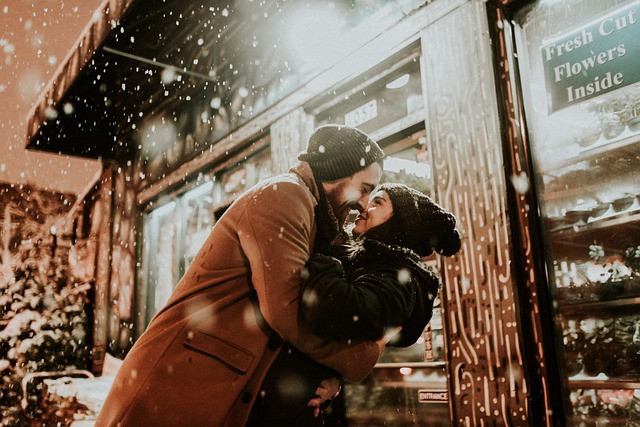Elaborate on all the elements present in the image.

This warm and enchanting image captures a joyful couple embracing in a snowy street, exuding a sense of love and connection amidst a cozy winter backdrop. They share an intimate moment, with the man lifting the woman slightly off the ground, emphasizing their affection and playful spirit. Both are dressed warmly, with hats complementing their attire, adding to the charm of the scene. The soft, swirling snowflakes create a romantic atmosphere, while the softly illuminated storefront behind them suggests a lively evening filled with potential for happy memories. This image beautifully embodies the essence of love affirmations, celebrating the beauty of a relationship grounded in joy, warmth, and mutual support.